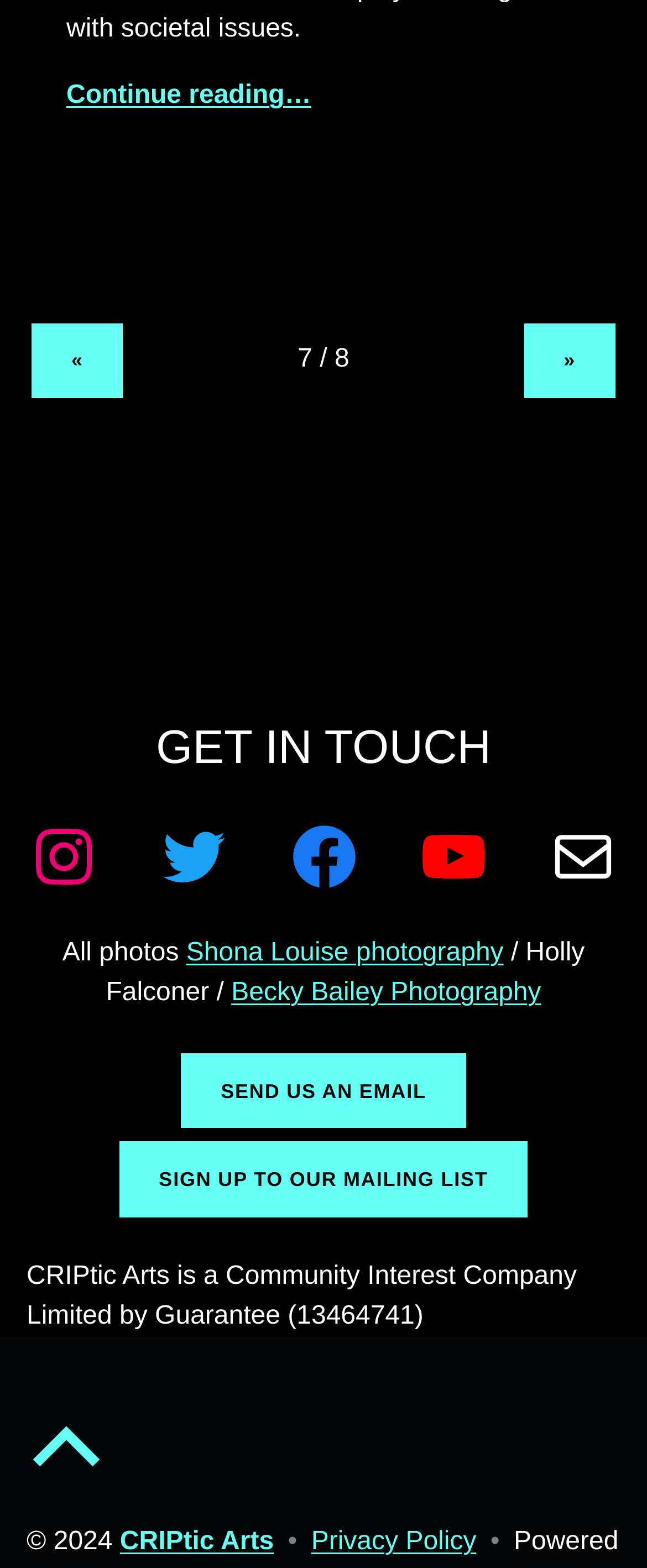Locate the bounding box of the UI element described in the following text: "Send us an email".

[0.28, 0.672, 0.72, 0.72]